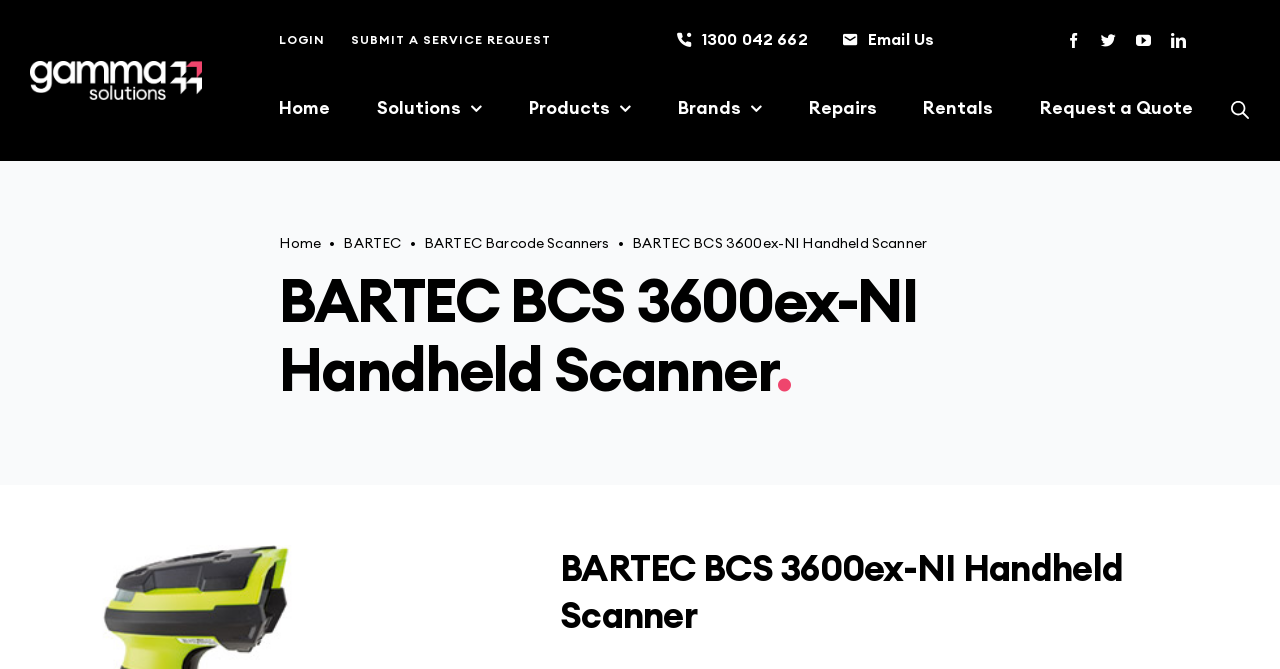Locate the bounding box coordinates of the UI element described by: "aria-label="gamma_logo_white"". The bounding box coordinates should consist of four float numbers between 0 and 1, i.e., [left, top, right, bottom].

[0.023, 0.087, 0.158, 0.125]